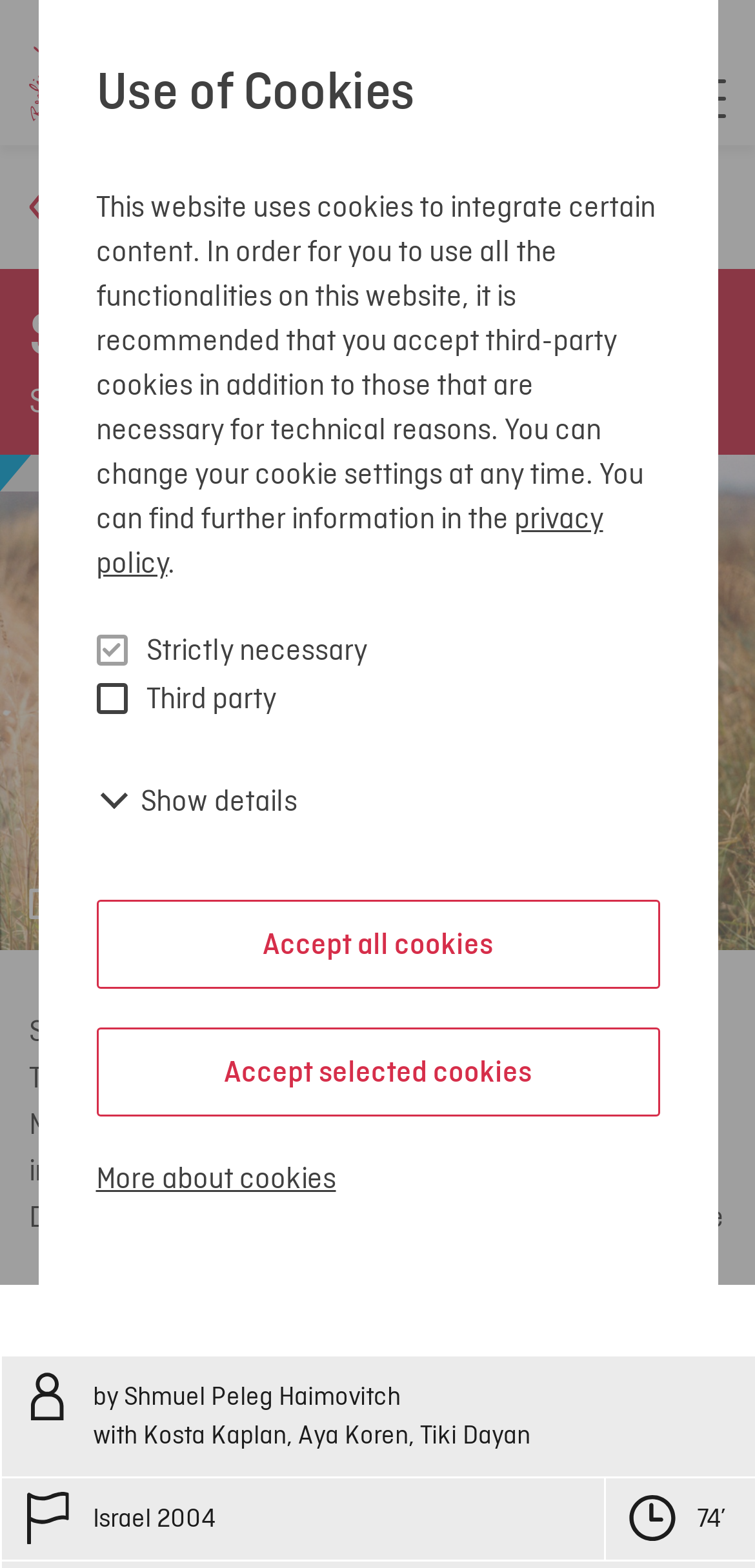Summarize the webpage in an elaborate manner.

The webpage is the official website of the Berlin International Film Festival, specifically showcasing a film titled "Sipur Kaits" or "Summer Story" and "Die Brieffreundin". 

At the top left corner, there is a navigation link "Home" accompanied by an image. To the right, there is a service navigation section with a "Login" button and an "Open menu" button. 

Below the navigation section, there is a heading "Sipur Kaits" followed by a brief description "Summer Story | Die Brieffreundin" and a subheading "Kinderfilmfest / 14plus 2005". 

On the left side, there is a link to open an image gallery, which contains a button and an image. Below the image gallery link, there is a lengthy text describing the film's plot. 

Further down, there is a "Read more" link with an accompanying image. Below this link, there are credits for the film, including the director, cast, country of origin, and film length. 

At the bottom of the page, there is a dialog box titled "Use of Cookies" with a heading, a brief description, and several buttons and links to manage cookie settings.